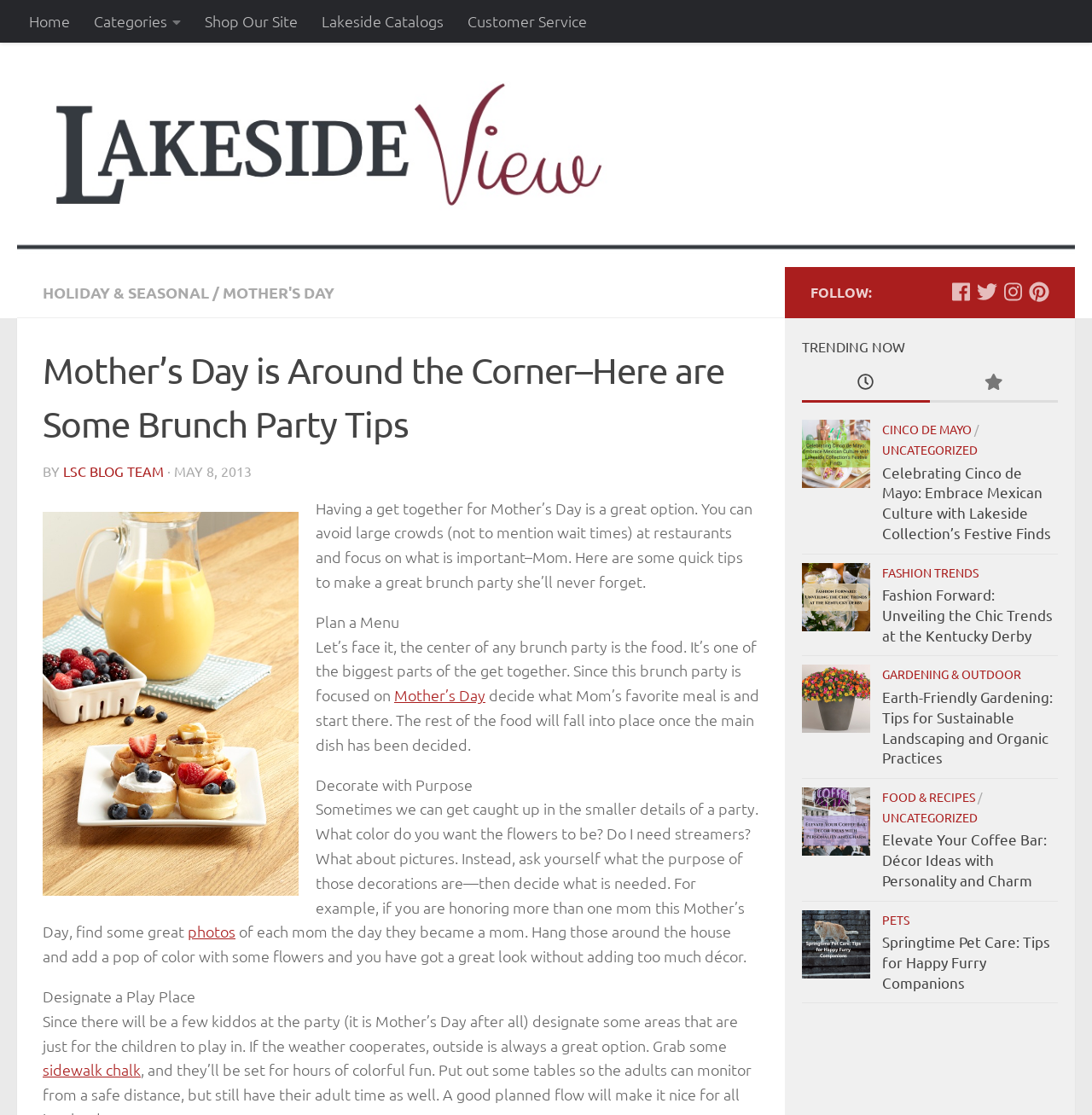Write a detailed summary of the webpage.

This webpage is about Mother's Day brunch party tips from The Lakeside Collection. At the top, there is a navigation menu with links to "Home", "Shop Our Site", "Lakeside Catalogs", and "Customer Service". Below the navigation menu, there is a blog section with a title "Mother's Day is Around the Corner–Here are Some Brunch Party Tips" and a subheading "BY LSC BLOG TEAM · MAY 8, 2013". 

To the left of the title, there is an image related to brunch. The article starts with a brief introduction, followed by three main sections: "Plan a Menu", "Decorate with Purpose", and "Designate a Play Place". Each section provides tips and ideas for hosting a successful Mother's Day brunch party.

On the right side of the webpage, there are several links to other articles and categories, including "TRENDING NOW", "Recent Posts", "Popular Posts", and specific categories like "CINCO DE MAYO", "FASHION TRENDS", "GARDENING & OUTDOOR", "FOOD & RECIPES", and "PETS". There are also social media links to follow The Lakeside Collection on Facebook, Twitter, Instagram, and Pinterest.